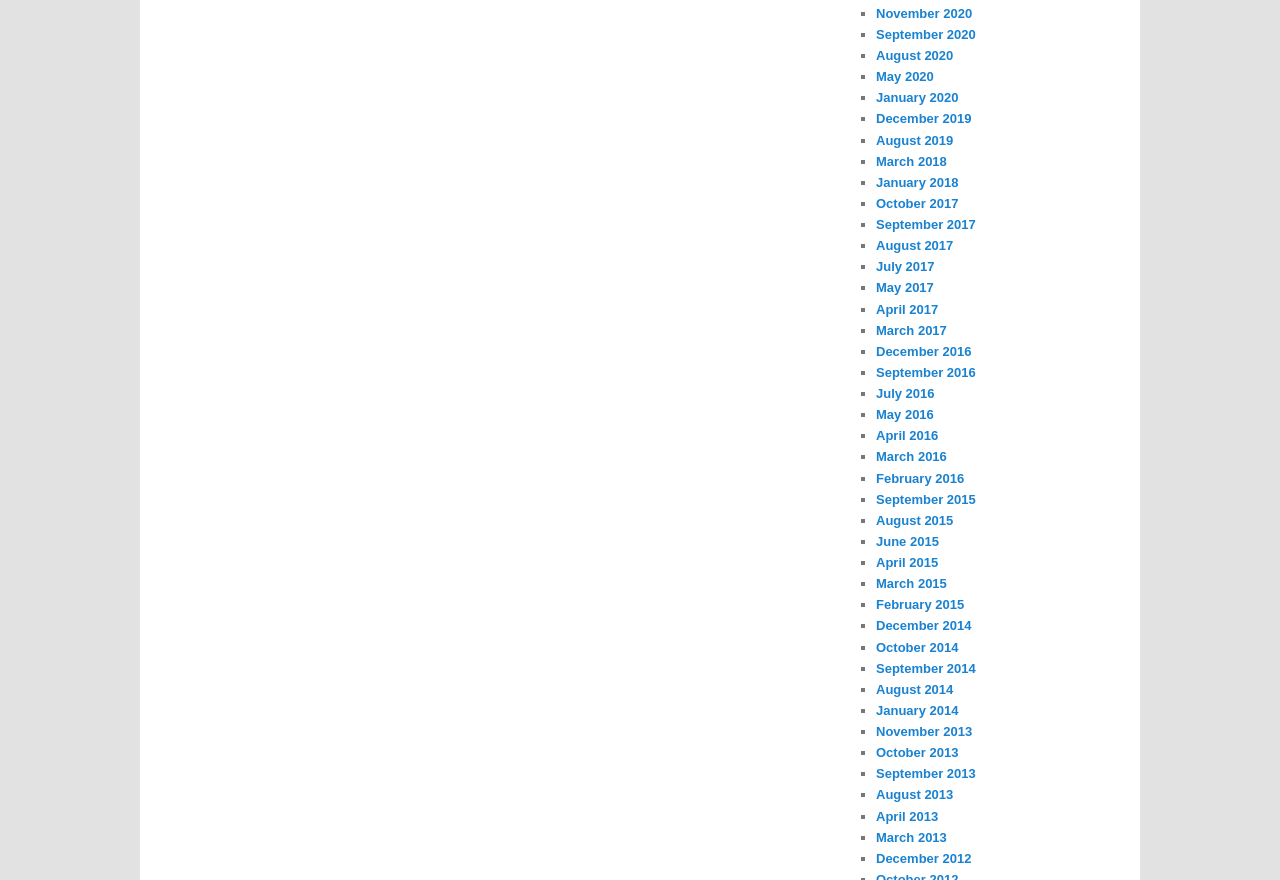Is August listed in 2014 and 2015?
Provide a comprehensive and detailed answer to the question.

I looked at the list of links and found that August is listed in both 2014 and 2015.